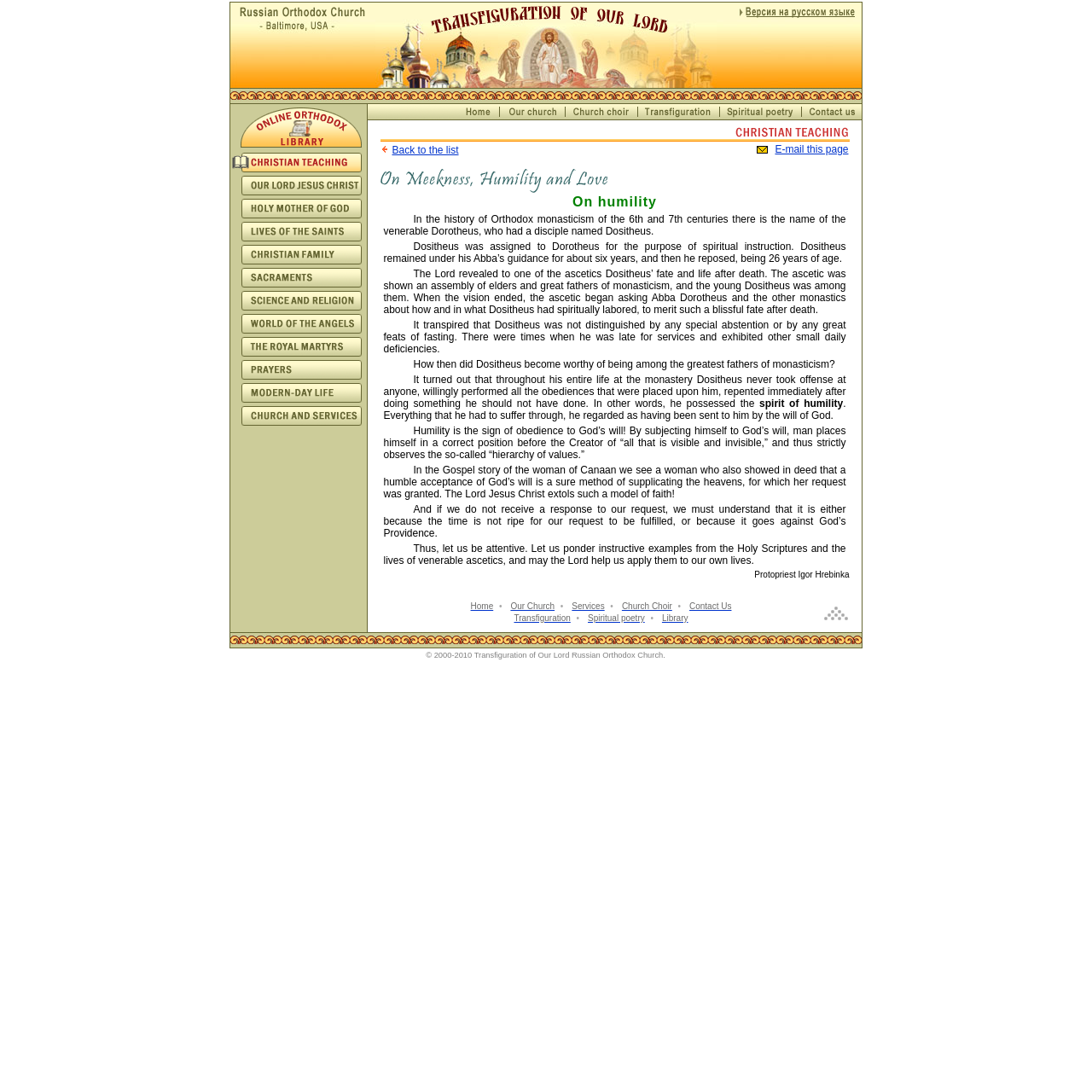Bounding box coordinates should be in the format (top-left x, top-left y, bottom-right x, bottom-right y) and all values should be floating point numbers between 0 and 1. Determine the bounding box coordinate for the UI element described as: Get Started for Free

None